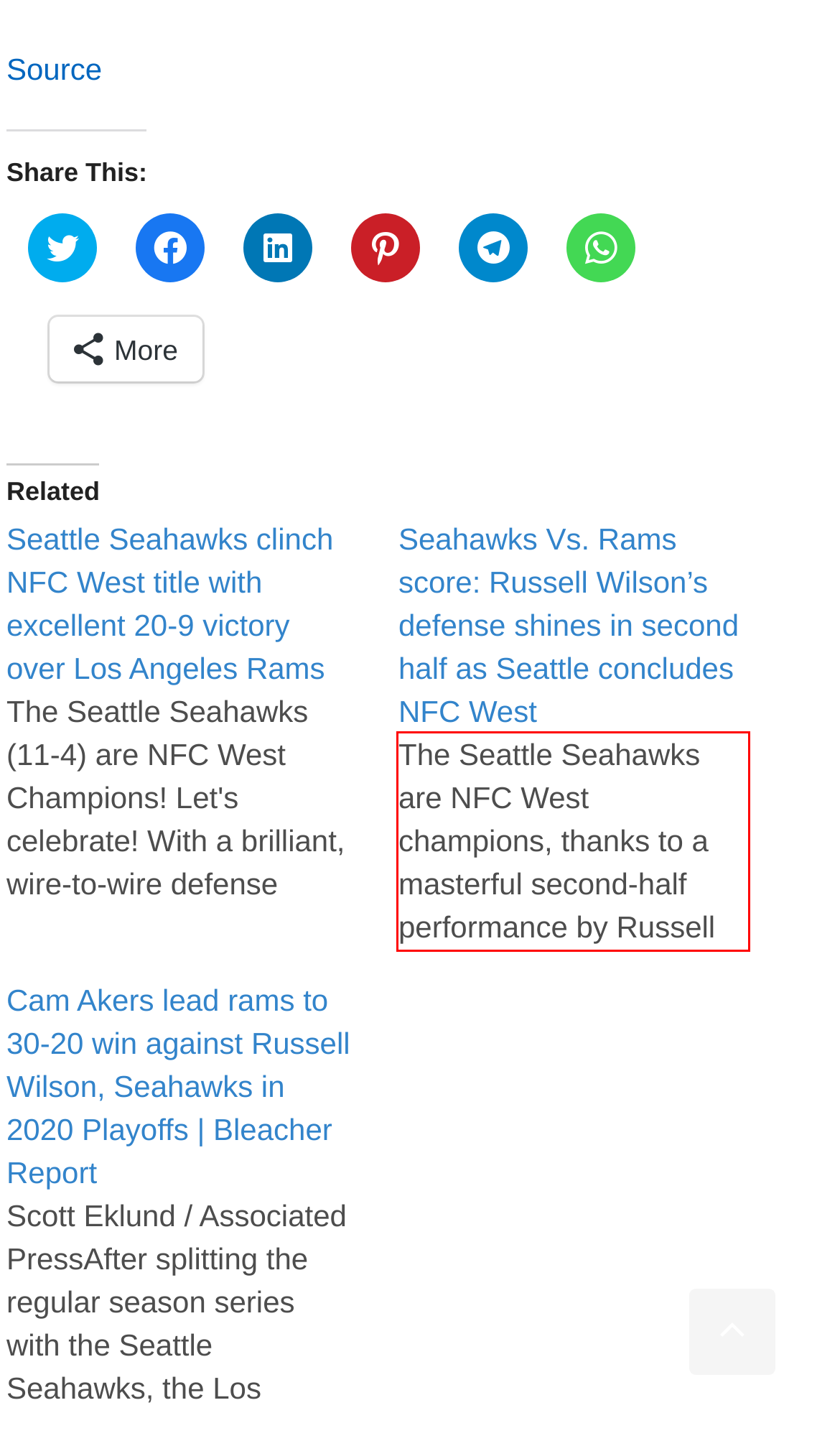Using the provided screenshot of a webpage, recognize and generate the text found within the red rectangle bounding box.

The Seattle Seahawks are NFC West champions, thanks to a masterful second-half performance by Russell Wilson and a resurgent defense in a 20-9 victory over the Los Angeles Rams. Wilson had two touchdowns (one pass, one run) in the second half to lead the Seahawks offense and finished 225 yards…